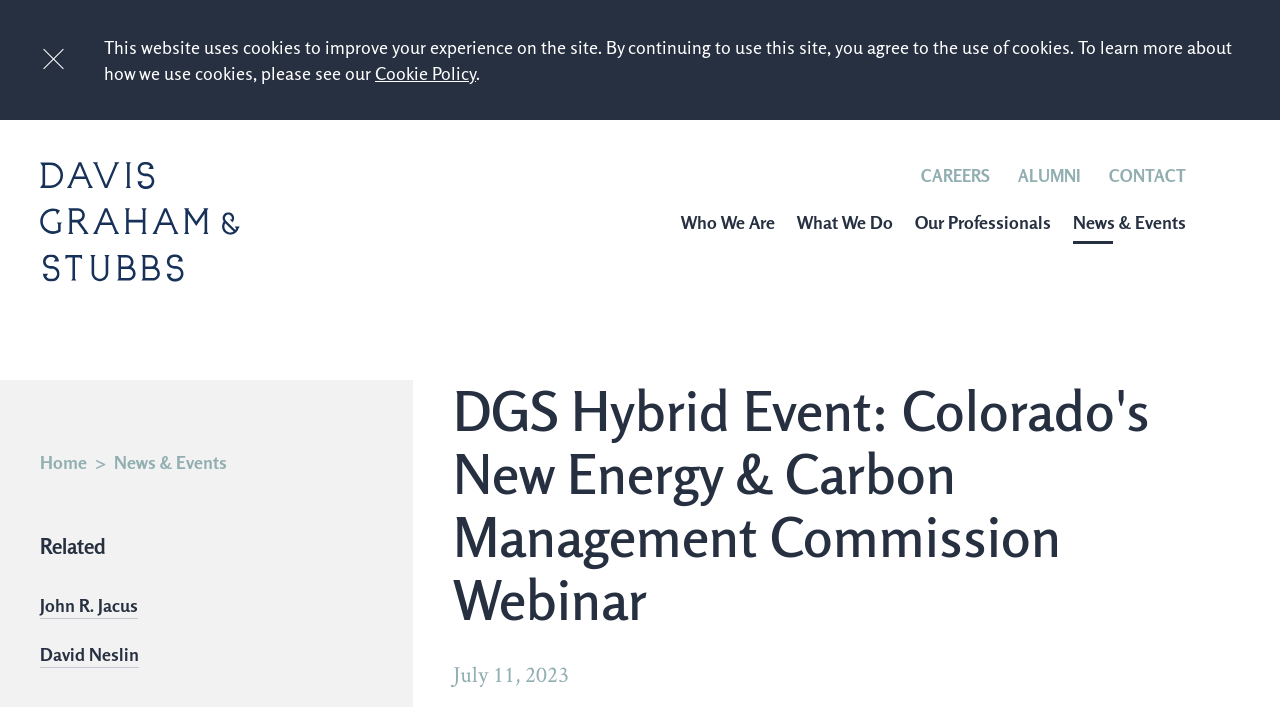Please identify the bounding box coordinates of the clickable area that will allow you to execute the instruction: "click DGS Law logo".

[0.031, 0.229, 0.242, 0.399]